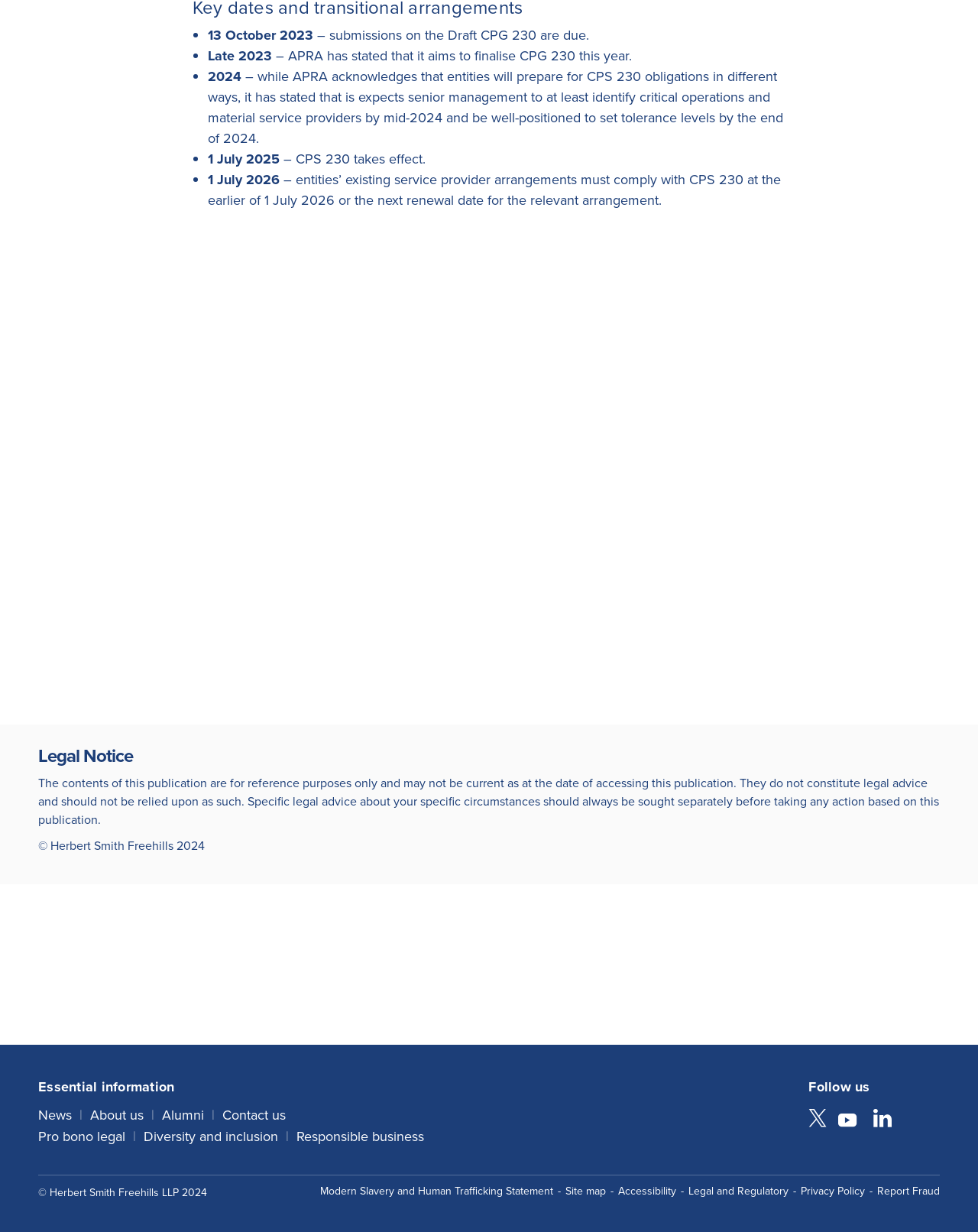Refer to the screenshot and answer the following question in detail:
When does CPS 230 take effect?

The effective date of CPS 230 can be found in the list of key dates, which mentions '1 July 2025 – CPS 230 takes effect.'